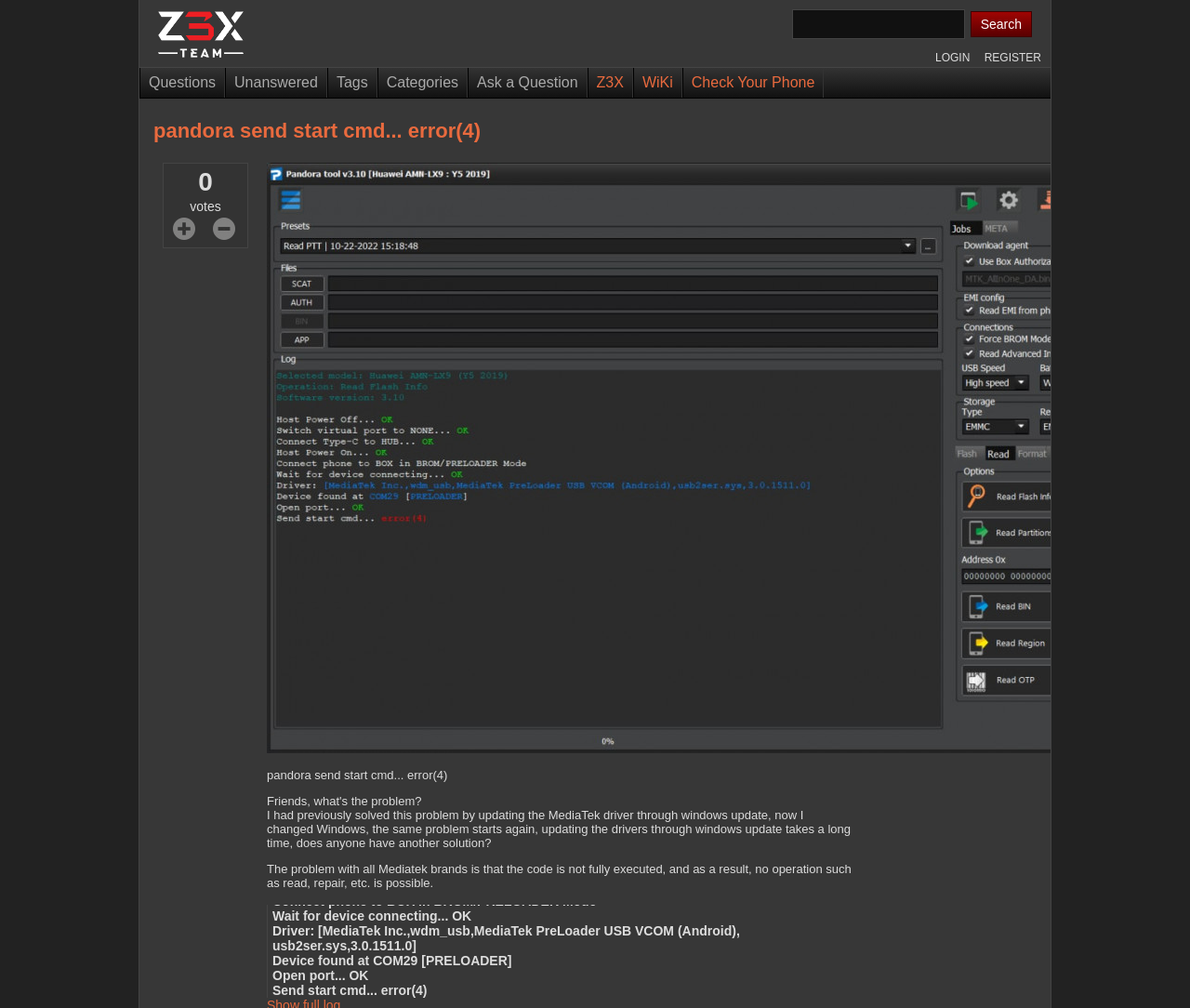Please give a short response to the question using one word or a phrase:
What is the software version?

3.10